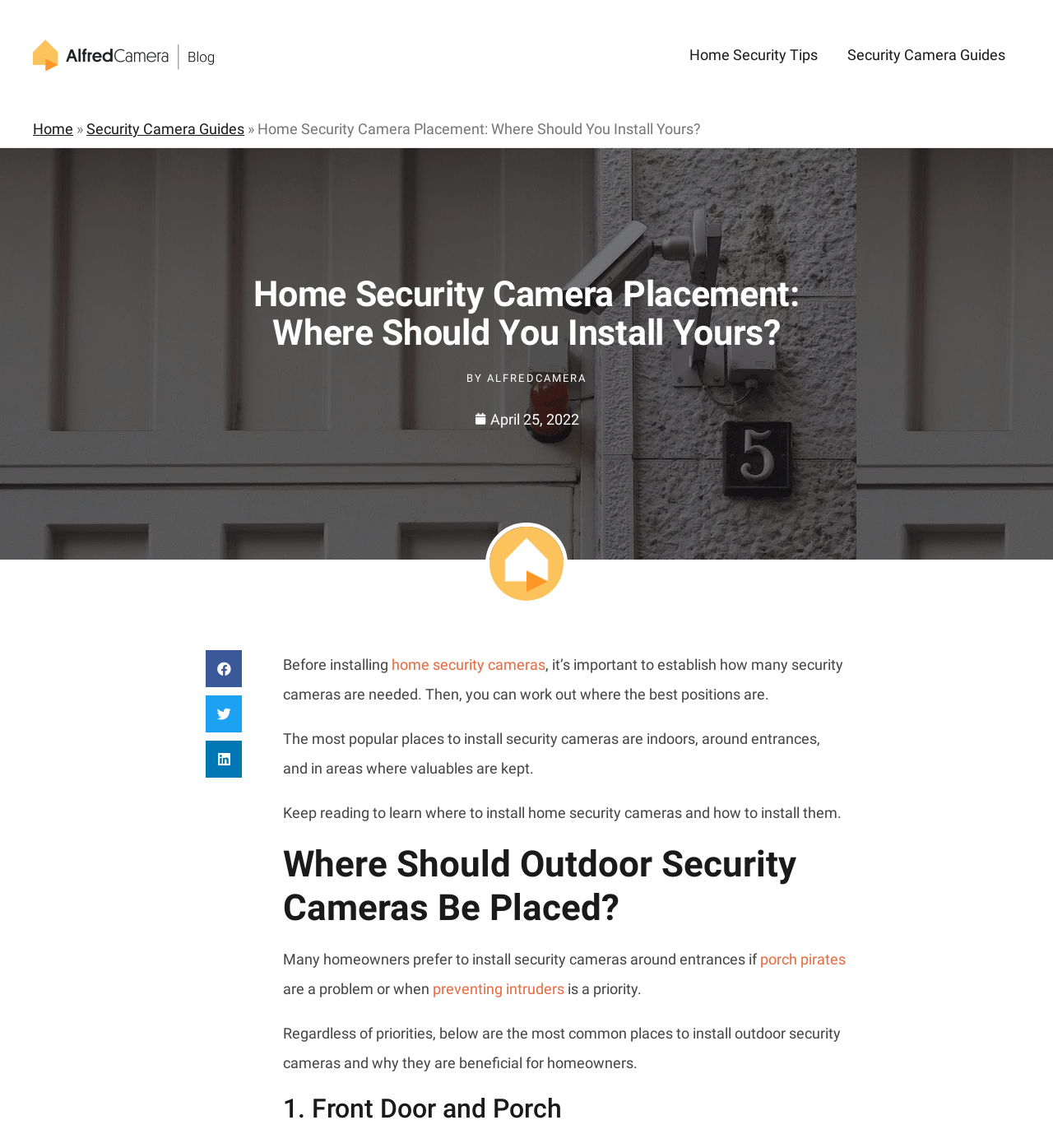Specify the bounding box coordinates of the area to click in order to execute this command: 'Click the logo of Developico'. The coordinates should consist of four float numbers ranging from 0 to 1, and should be formatted as [left, top, right, bottom].

None